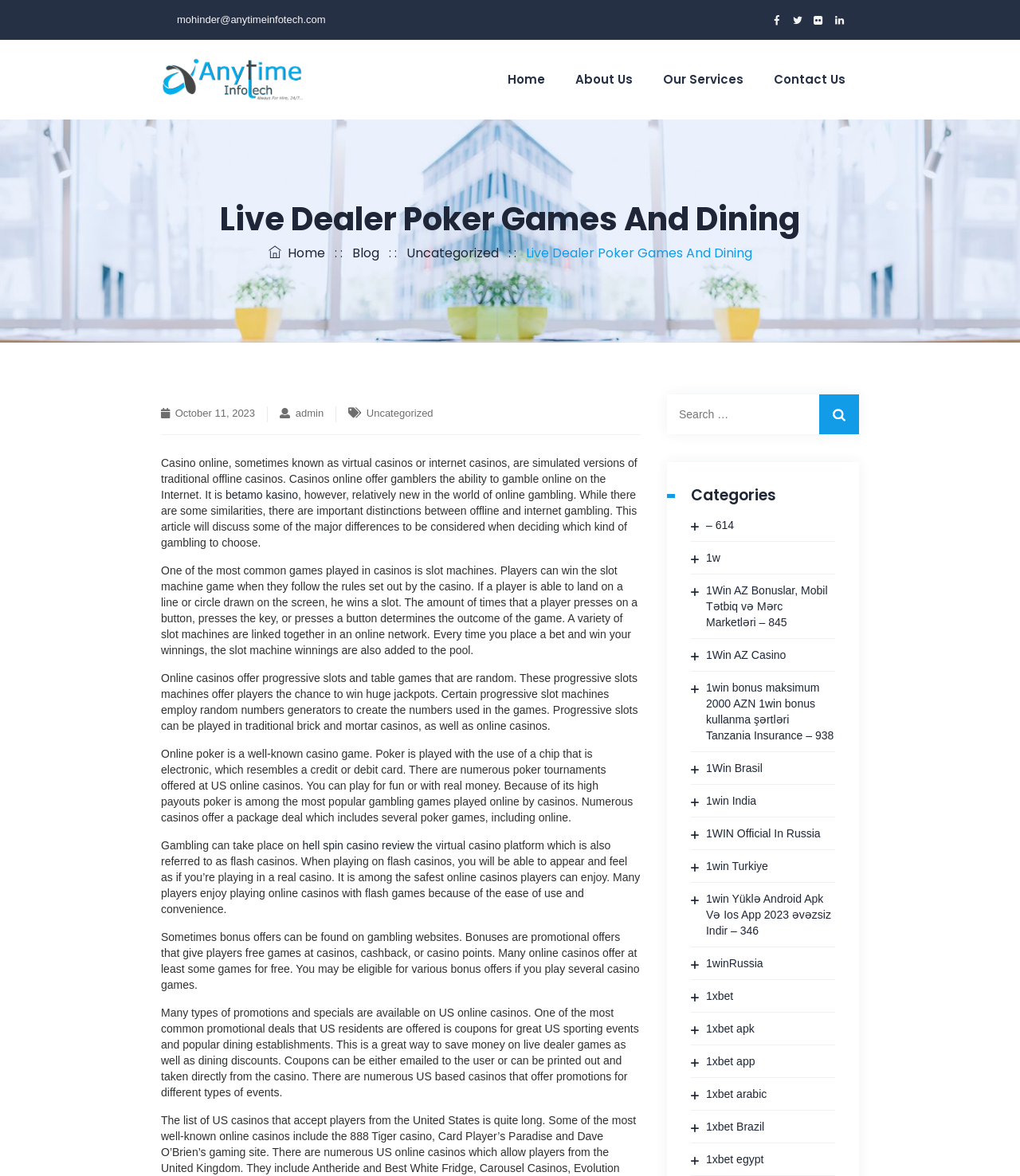Identify the bounding box coordinates of the clickable region required to complete the instruction: "Click on the 'Contact Us' link". The coordinates should be given as four float numbers within the range of 0 and 1, i.e., [left, top, right, bottom].

[0.745, 0.034, 0.842, 0.102]